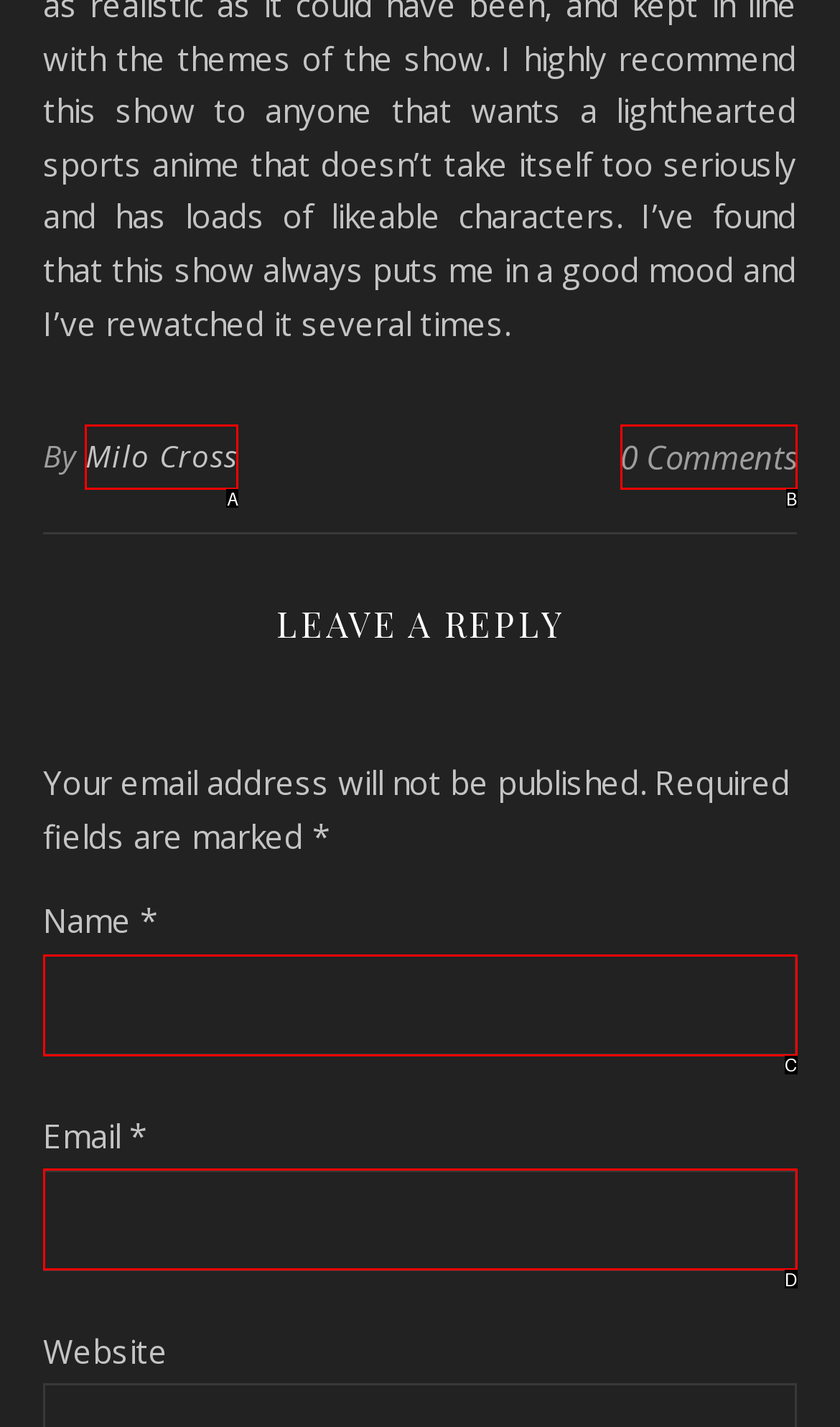Select the appropriate option that fits: parent_node: Email * aria-describedby="email-notes" name="email"
Reply with the letter of the correct choice.

D